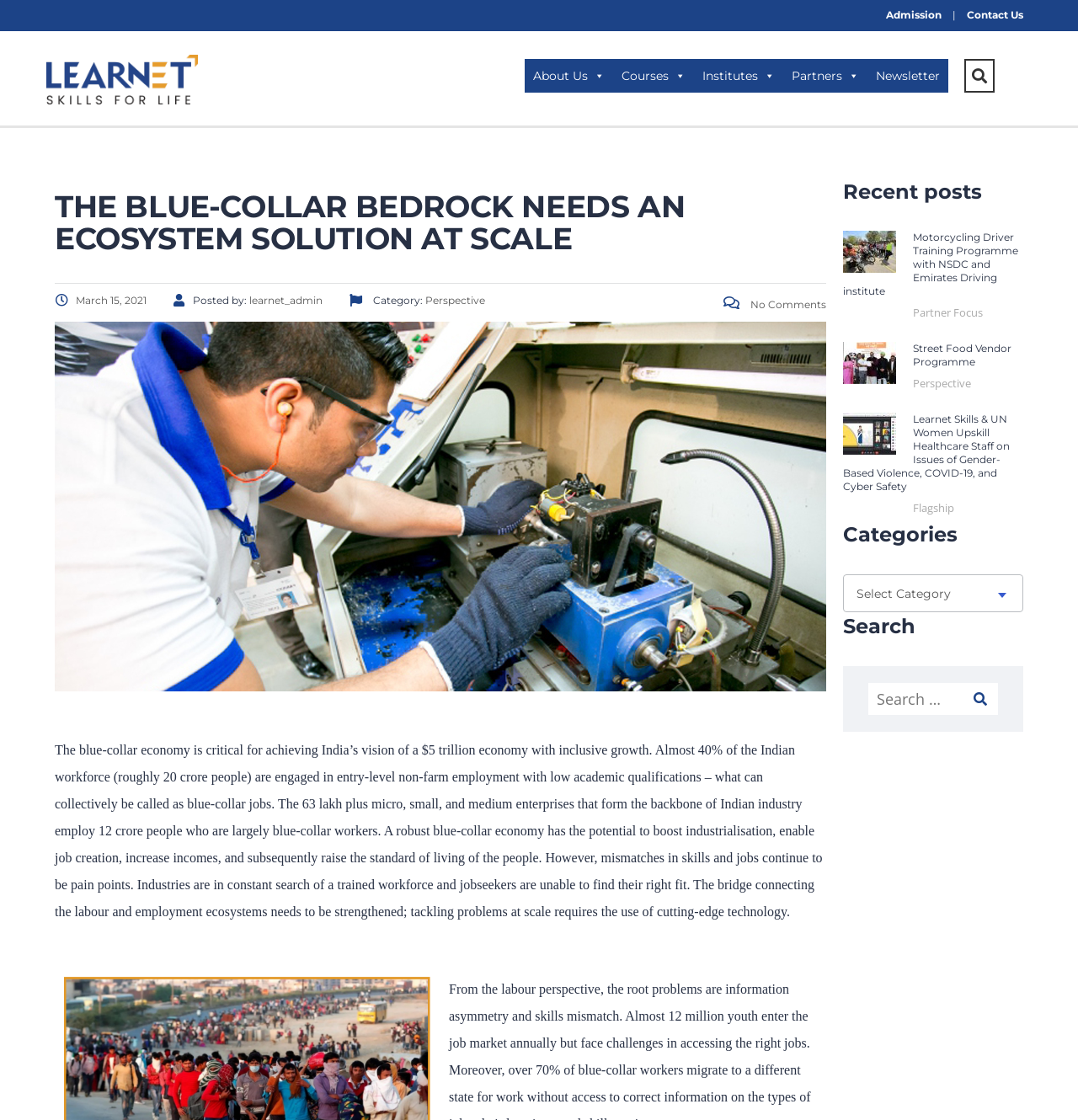Please mark the bounding box coordinates of the area that should be clicked to carry out the instruction: "Read the latest blog post".

None